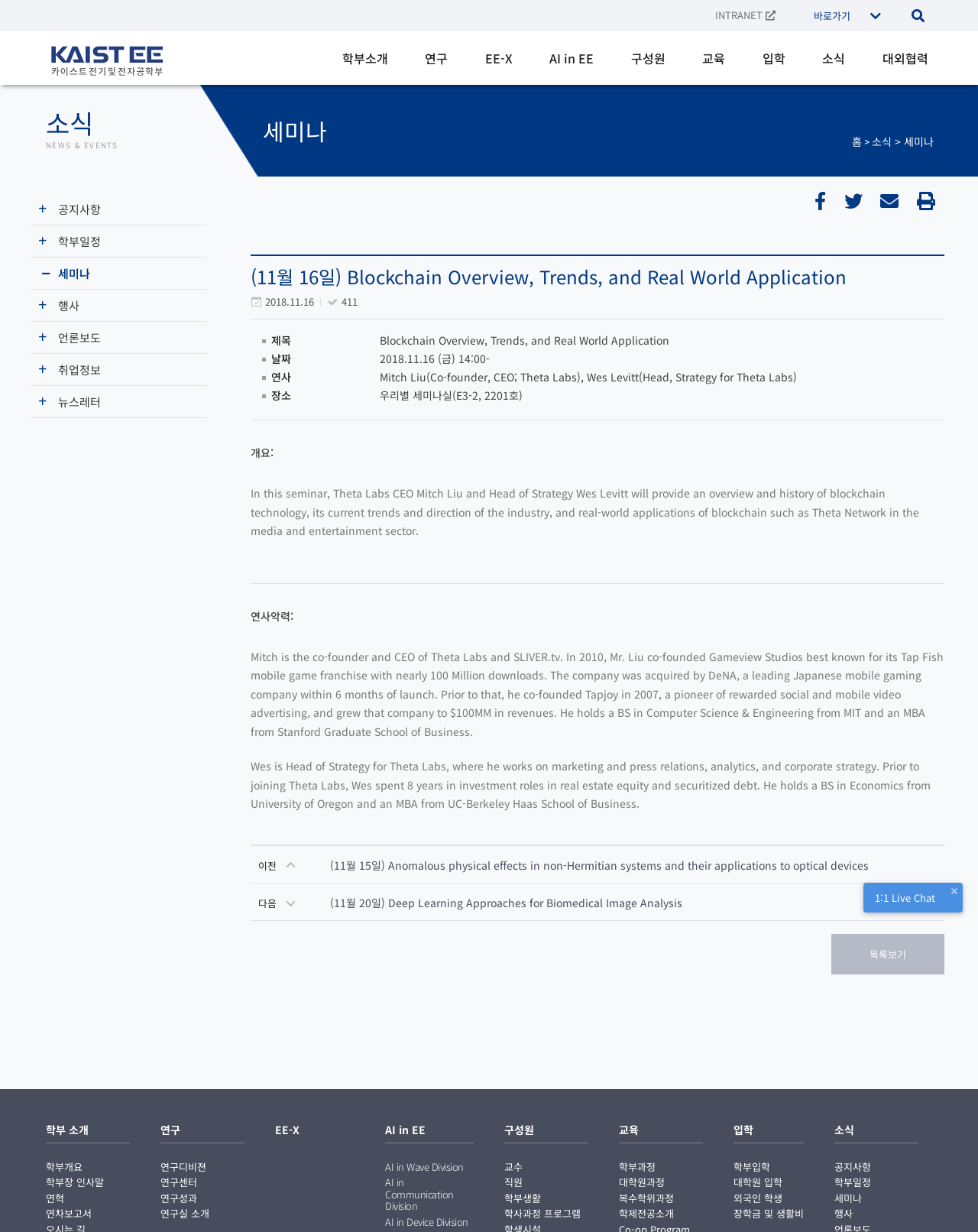Please determine the bounding box coordinates of the clickable area required to carry out the following instruction: "Check the '소식' news". The coordinates must be four float numbers between 0 and 1, represented as [left, top, right, bottom].

[0.047, 0.089, 0.238, 0.11]